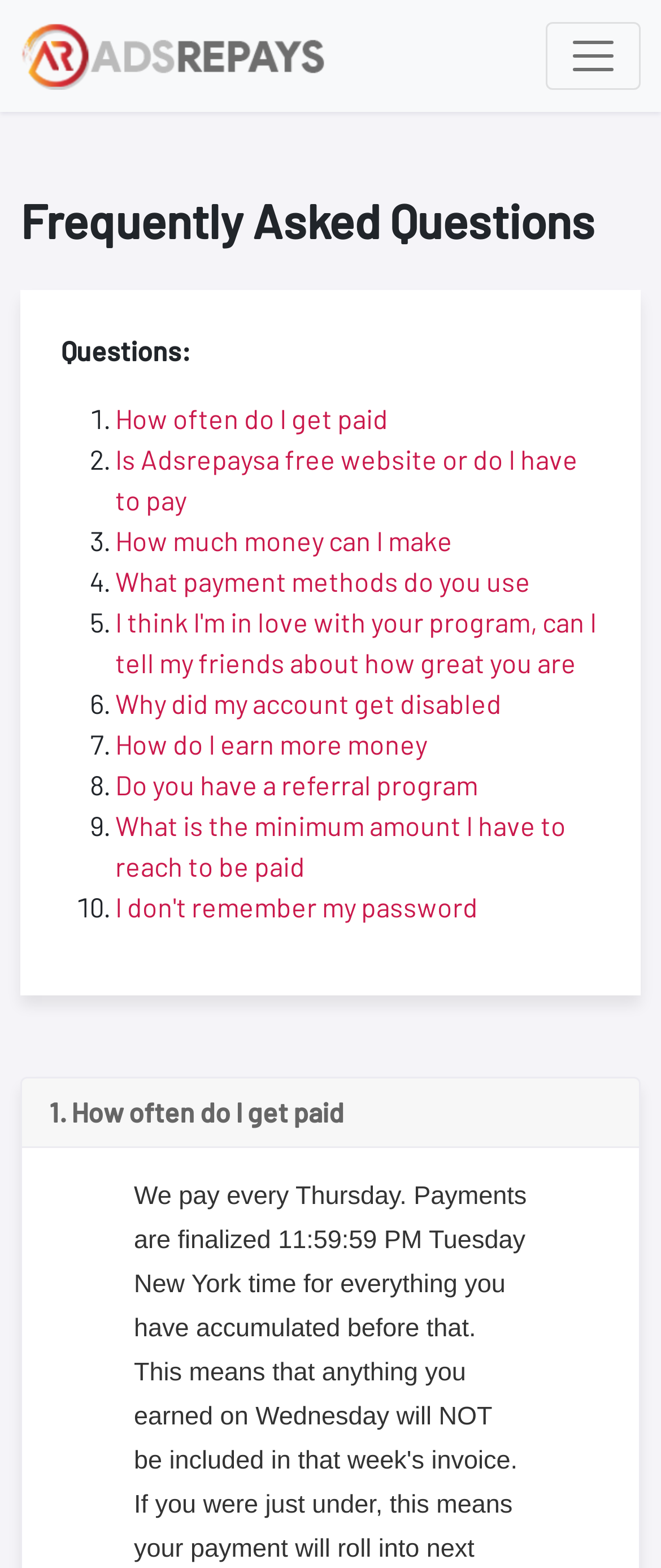Determine the bounding box coordinates of the clickable region to carry out the instruction: "Learn about payment methods".

[0.174, 0.361, 0.803, 0.381]